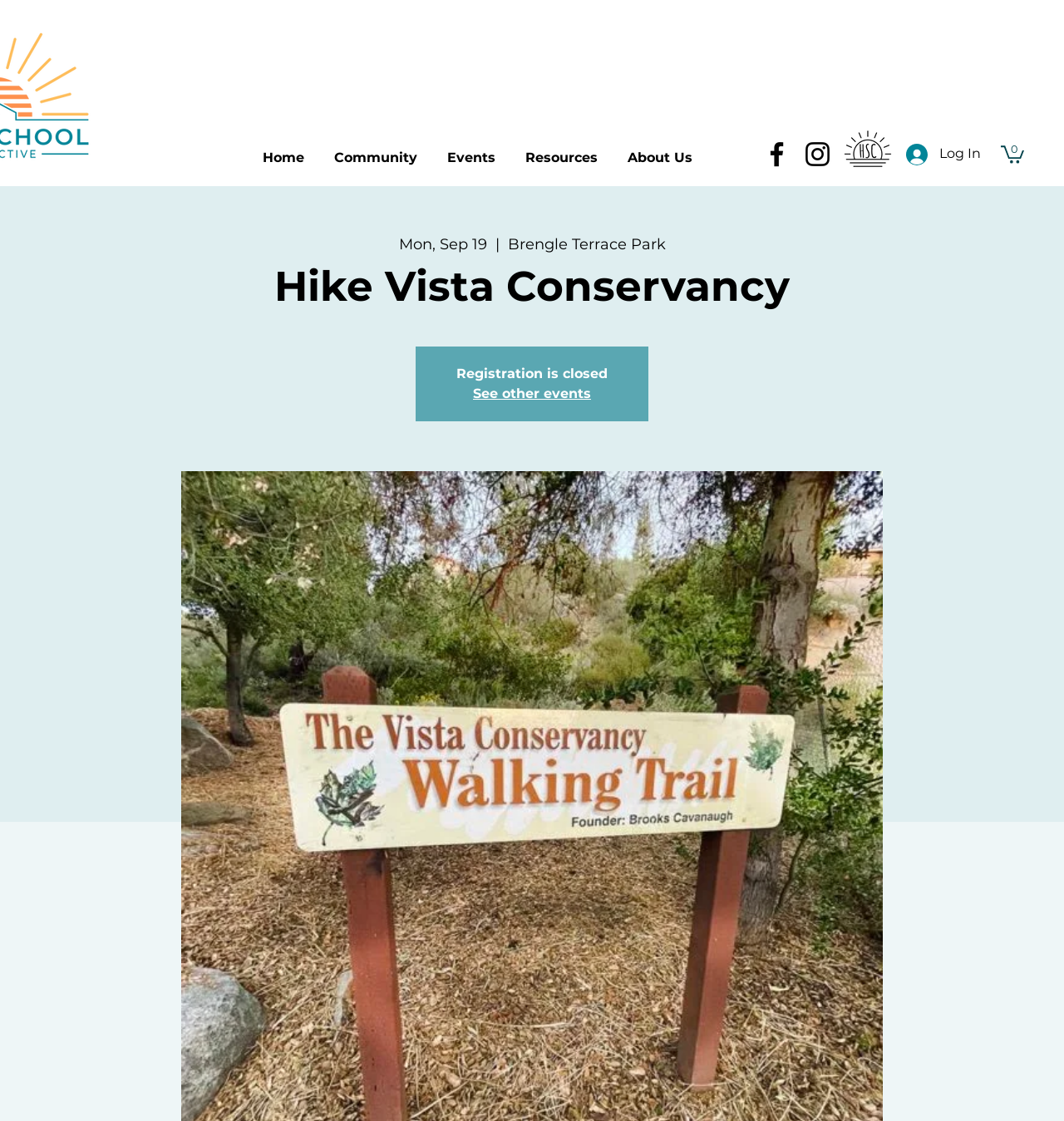Offer a detailed account of what is visible on the webpage.

This webpage appears to be an event page for a hike organized by Hike Vista Conservancy. At the top left, there is a navigation menu with links to "Home", "Community", "Events", "Resources", and "About Us". To the right of the navigation menu, there is a social bar with links to Facebook and Instagram, each accompanied by their respective logos.

On the top right, there is a "Log In" button with a small icon next to it. Next to the "Log In" button, there is a link to the HSC Social logo. Further to the right, there is a cart button with 0 items.

Below the top navigation and social bar, there is a heading that reads "Hike Vista Conservancy". Below the heading, there is a section with text that provides instructions for the hike, including parking information and meeting location. The text reads, "When you turn into Brengle Terrace park, park immediately on your right (towards the playground) There should be plenty of parking. We'll meet in the parking lot and start our..."

To the right of the instructional text, there is a section with the date "Mon, Sep 19" and the location "Brengle Terrace Park". Below this section, there is a notice that "Registration is closed" and a link to "See other events".